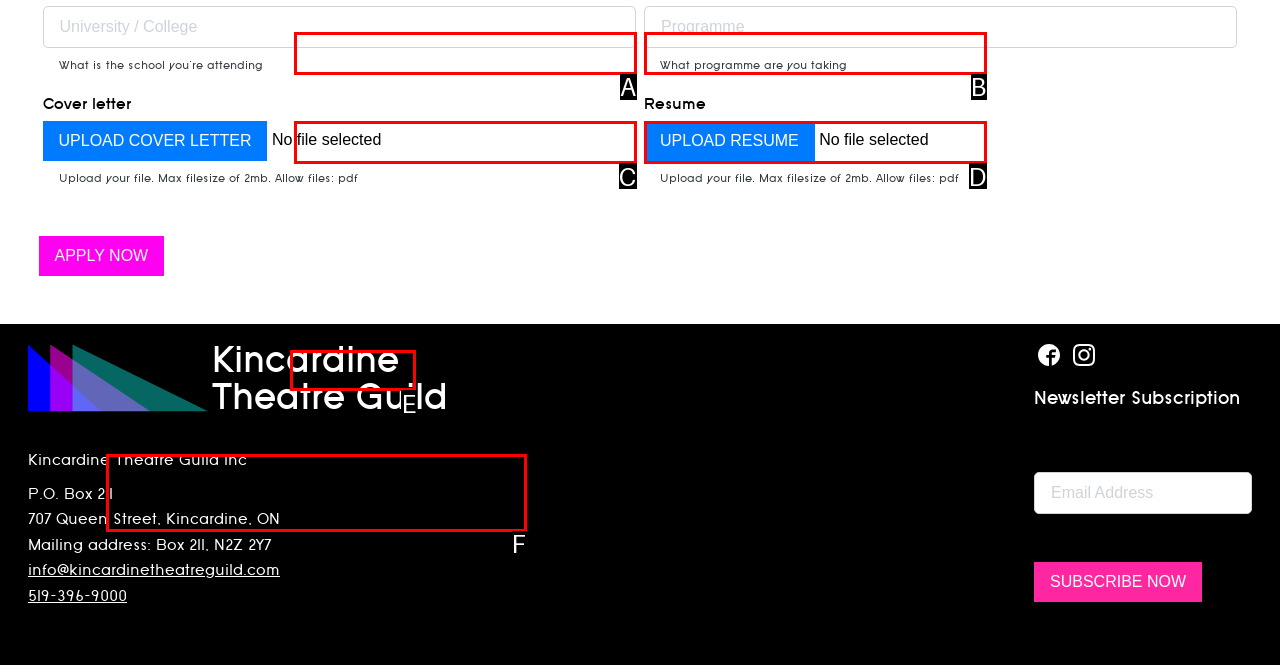Pinpoint the HTML element that fits the description: value="Apply Now"
Answer by providing the letter of the correct option.

E